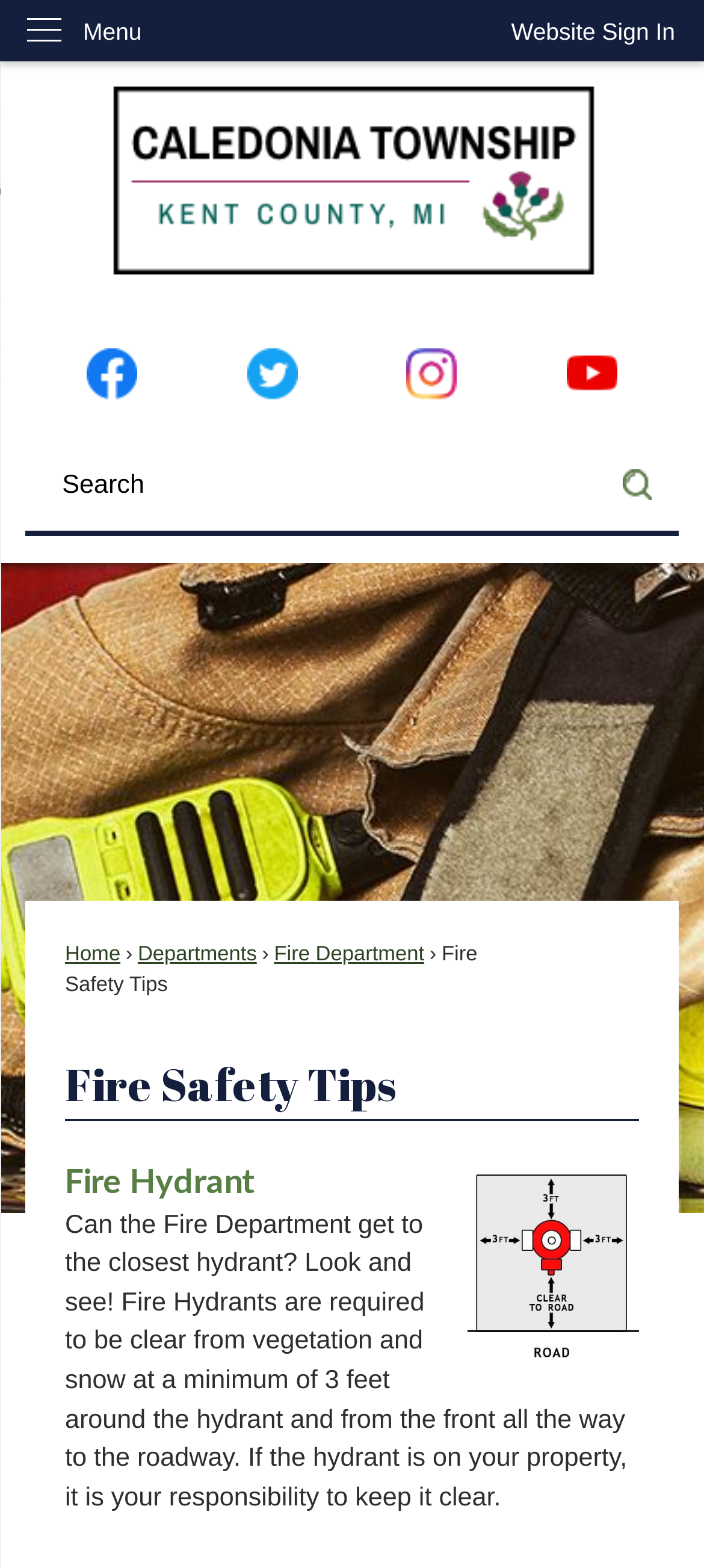Find the bounding box coordinates of the clickable region needed to perform the following instruction: "Visit the Fire Department page". The coordinates should be provided as four float numbers between 0 and 1, i.e., [left, top, right, bottom].

[0.389, 0.602, 0.603, 0.616]